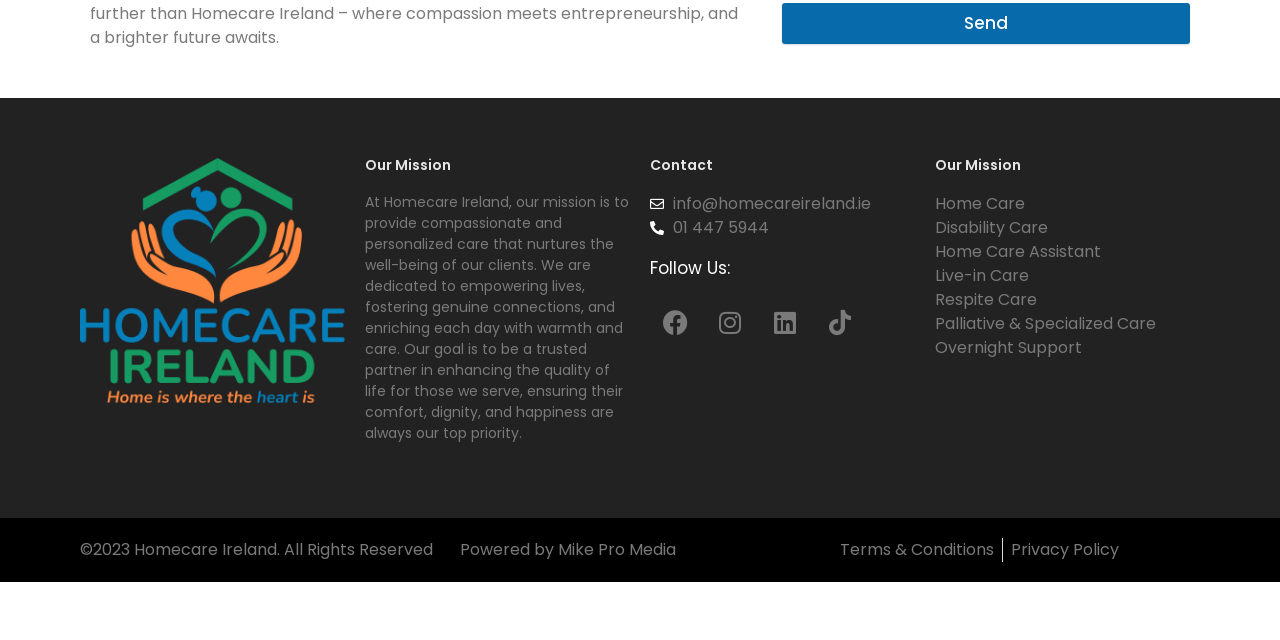Return the bounding box coordinates of the UI element that corresponds to this description: "Send". The coordinates must be given as four float numbers in the range of 0 and 1, [left, top, right, bottom].

[0.611, 0.005, 0.93, 0.069]